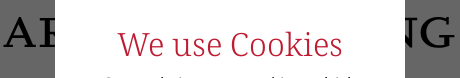What is the purpose of the notification?
Based on the image, answer the question with as much detail as possible.

The notification is designed to inform users about the website's use of cookies, which enhance site functionality and user experience, and to provide transparency regarding data usage on the site.